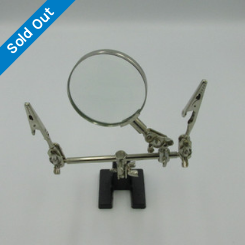What is the current status of the item?
Based on the image, please offer an in-depth response to the question.

The caption notes that the item is currently marked as 'Sold Out', indicating high demand and unavailability for purchase at the moment.